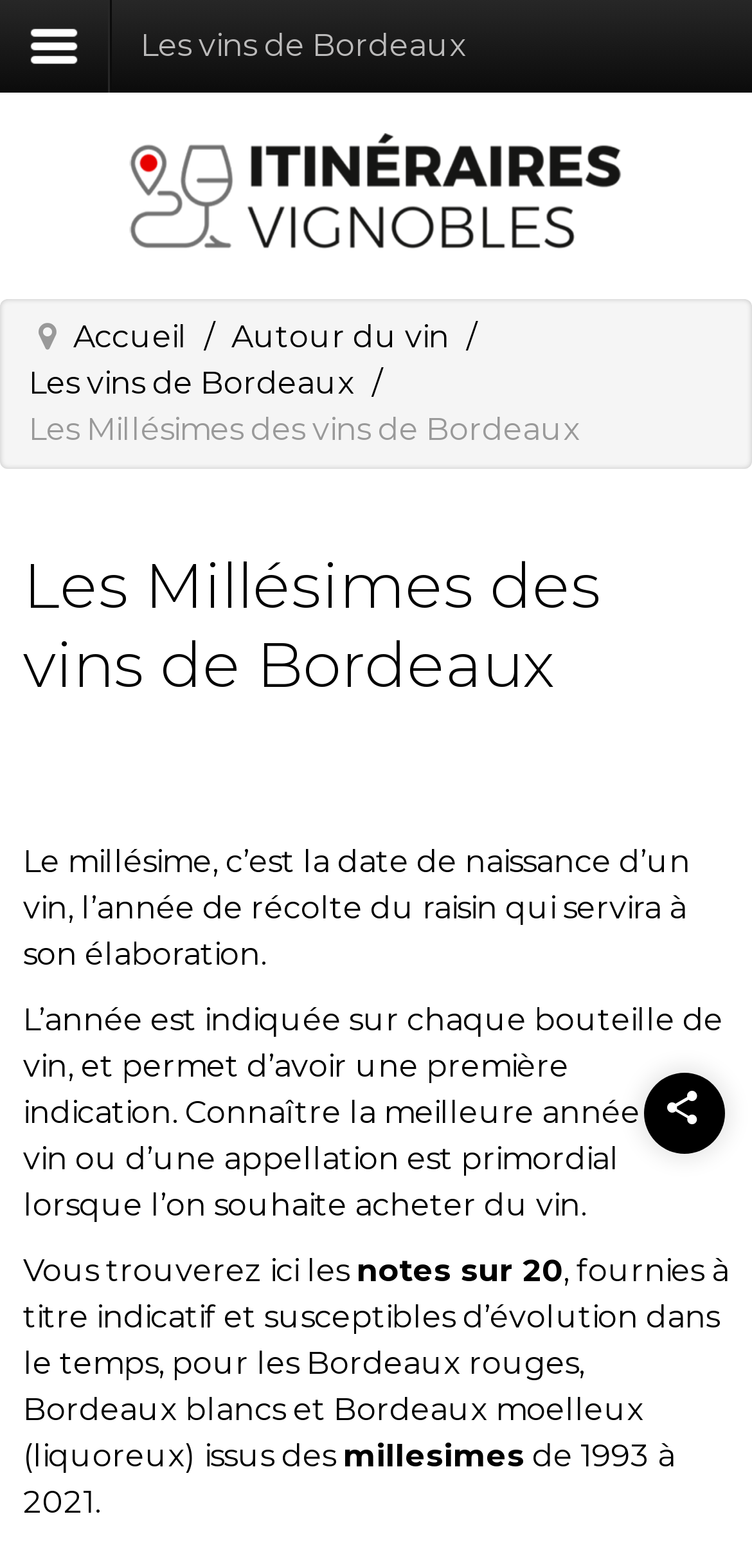Please identify the coordinates of the bounding box for the clickable region that will accomplish this instruction: "Search for Bordeaux wine".

[0.133, 0.031, 0.744, 0.056]